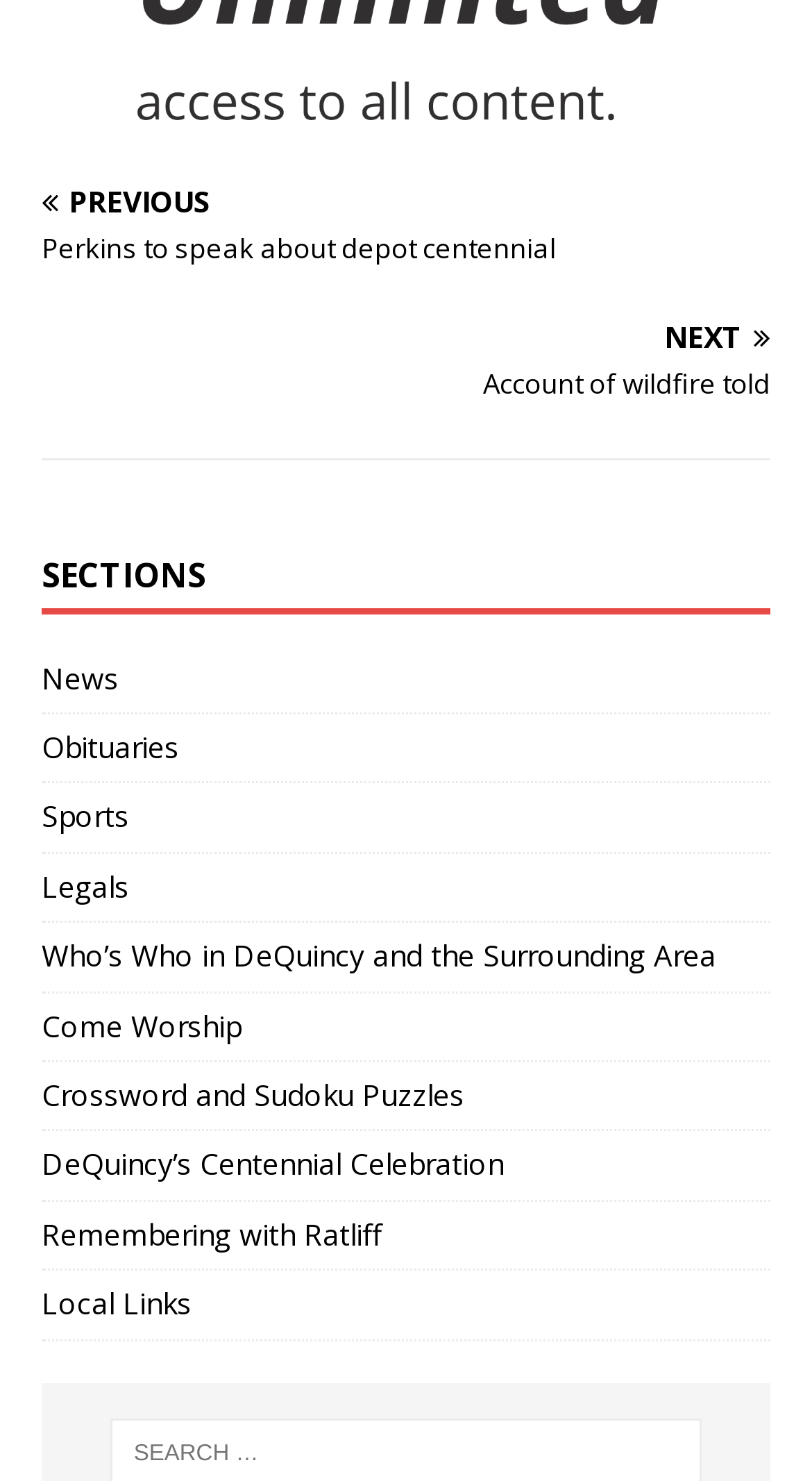What is the last section listed?
Based on the screenshot, provide a one-word or short-phrase response.

Local Links